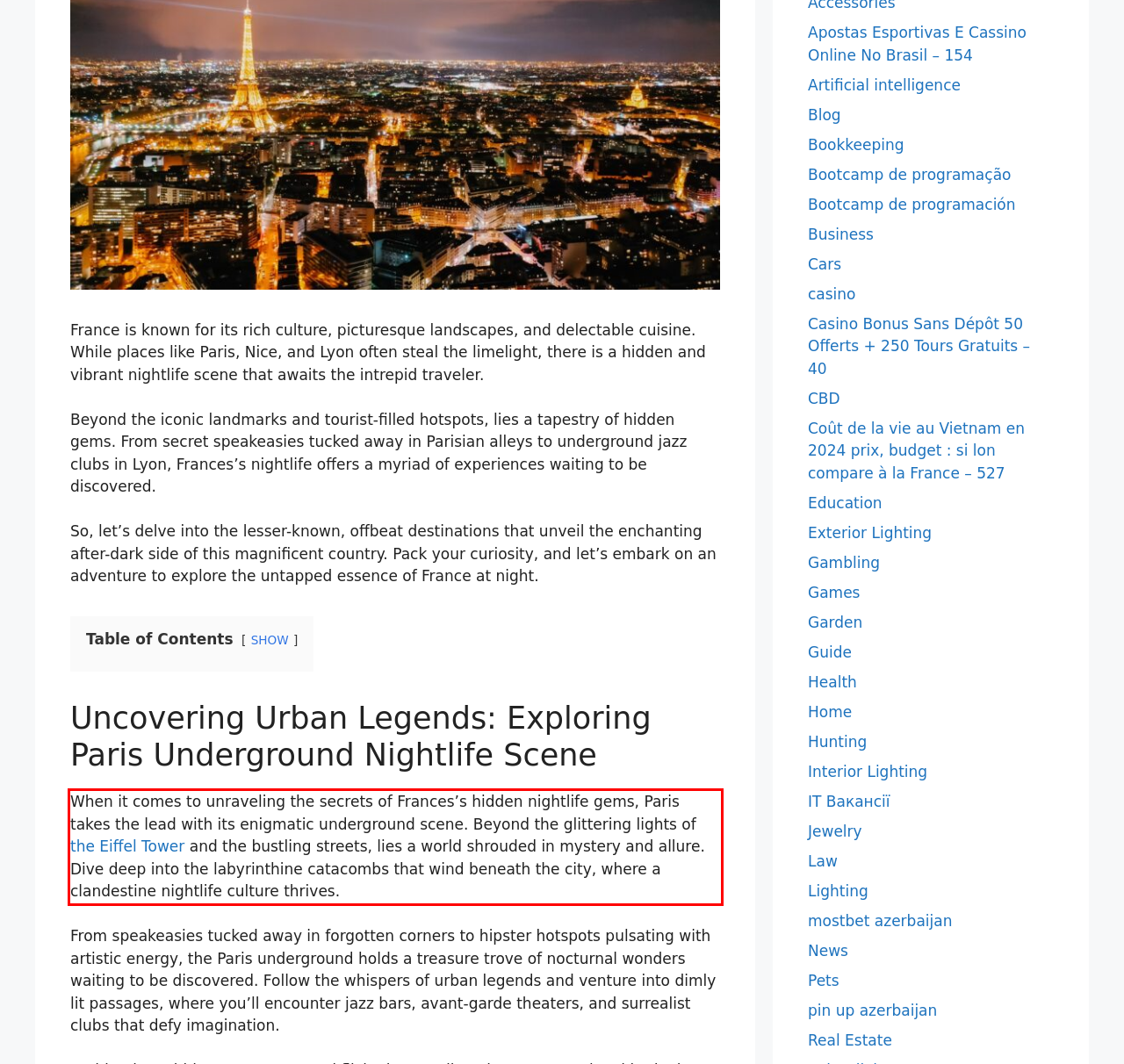Given a screenshot of a webpage with a red bounding box, please identify and retrieve the text inside the red rectangle.

When it comes to unraveling the secrets of Frances’s hidden nightlife gems, Paris takes the lead with its enigmatic underground scene. Beyond the glittering lights of the Eiffel Tower and the bustling streets, lies a world shrouded in mystery and allure. Dive deep into the labyrinthine catacombs that wind beneath the city, where a clandestine nightlife culture thrives.